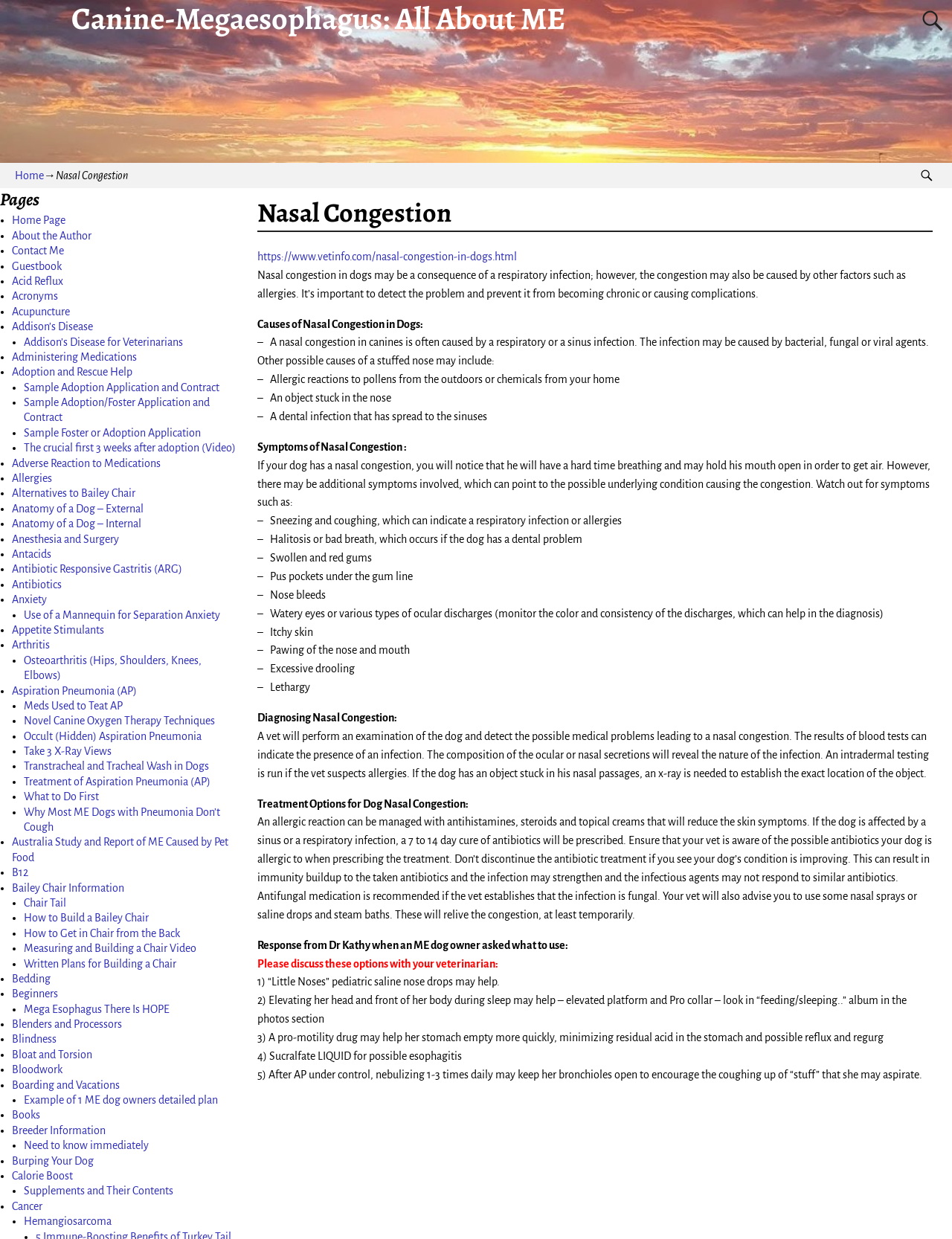What are the treatment options for nasal congestion in dogs?
Can you provide a detailed and comprehensive answer to the question?

The treatment options for nasal congestion in dogs include antibiotics for bacterial infections, antihistamines and steroids for allergic reactions, antifungal medication for fungal infections, and other treatments such as nasal sprays or saline drops, steam baths, and pro-motility drugs, as discussed in the webpage content.